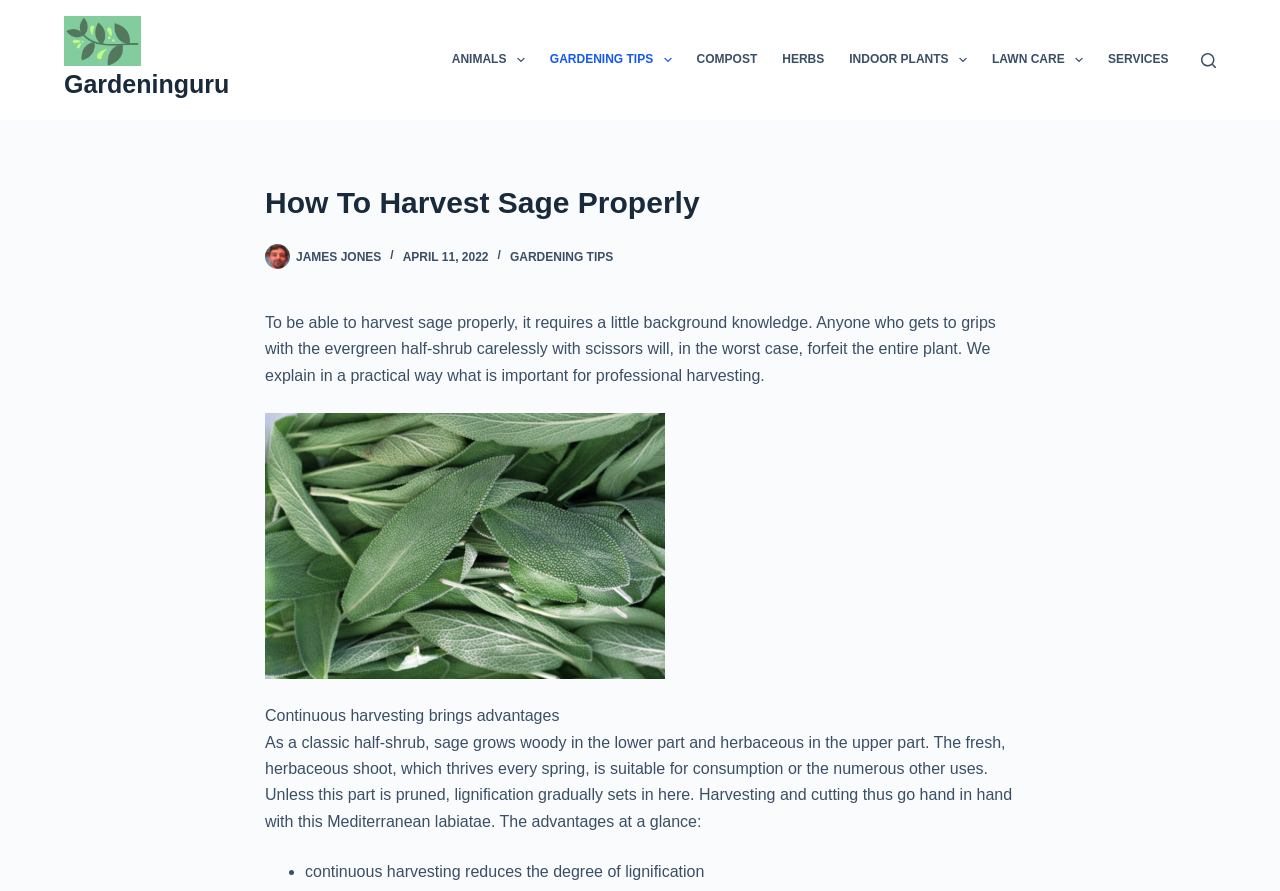Please look at the image and answer the question with a detailed explanation: What is the type of plant being discussed?

The type of plant being discussed can be determined by reading the article, which describes sage as a 'classic half-shrub' that grows woody in the lower part and herbaceous in the upper part.